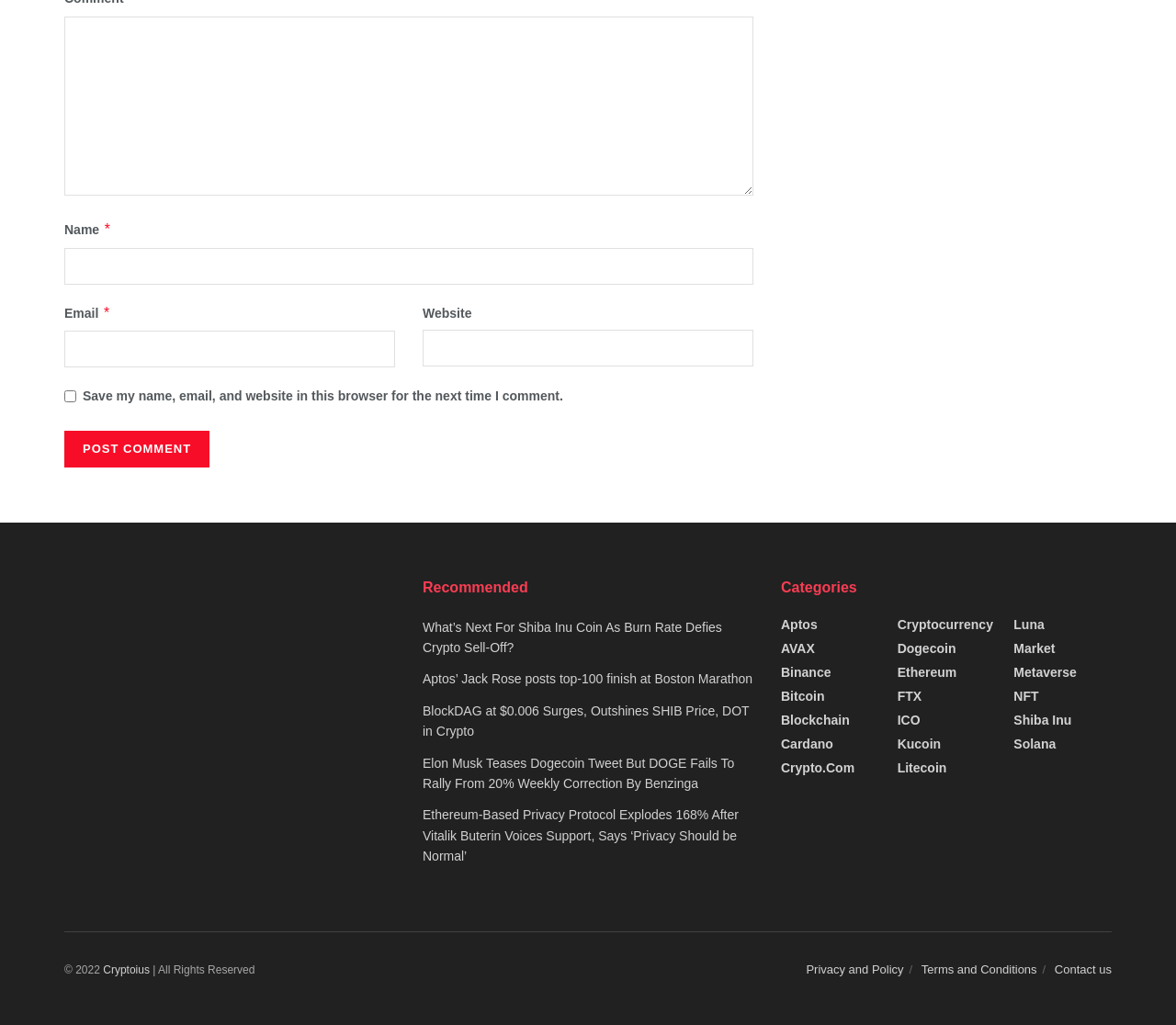Identify the bounding box coordinates of the region that needs to be clicked to carry out this instruction: "Contact us". Provide these coordinates as four float numbers ranging from 0 to 1, i.e., [left, top, right, bottom].

[0.897, 0.939, 0.945, 0.952]